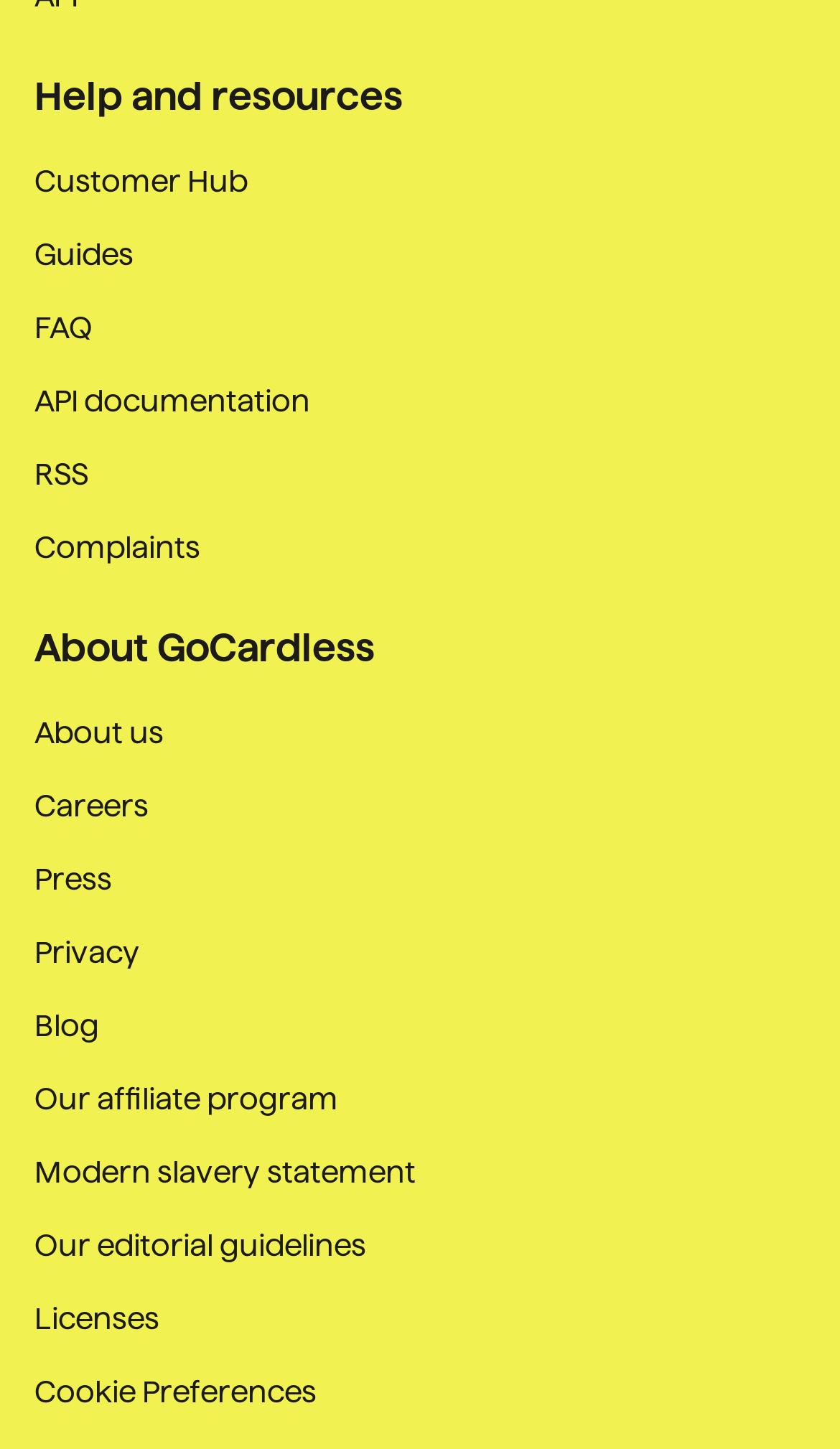Find the coordinates for the bounding box of the element with this description: "About us".

[0.041, 0.491, 0.195, 0.521]